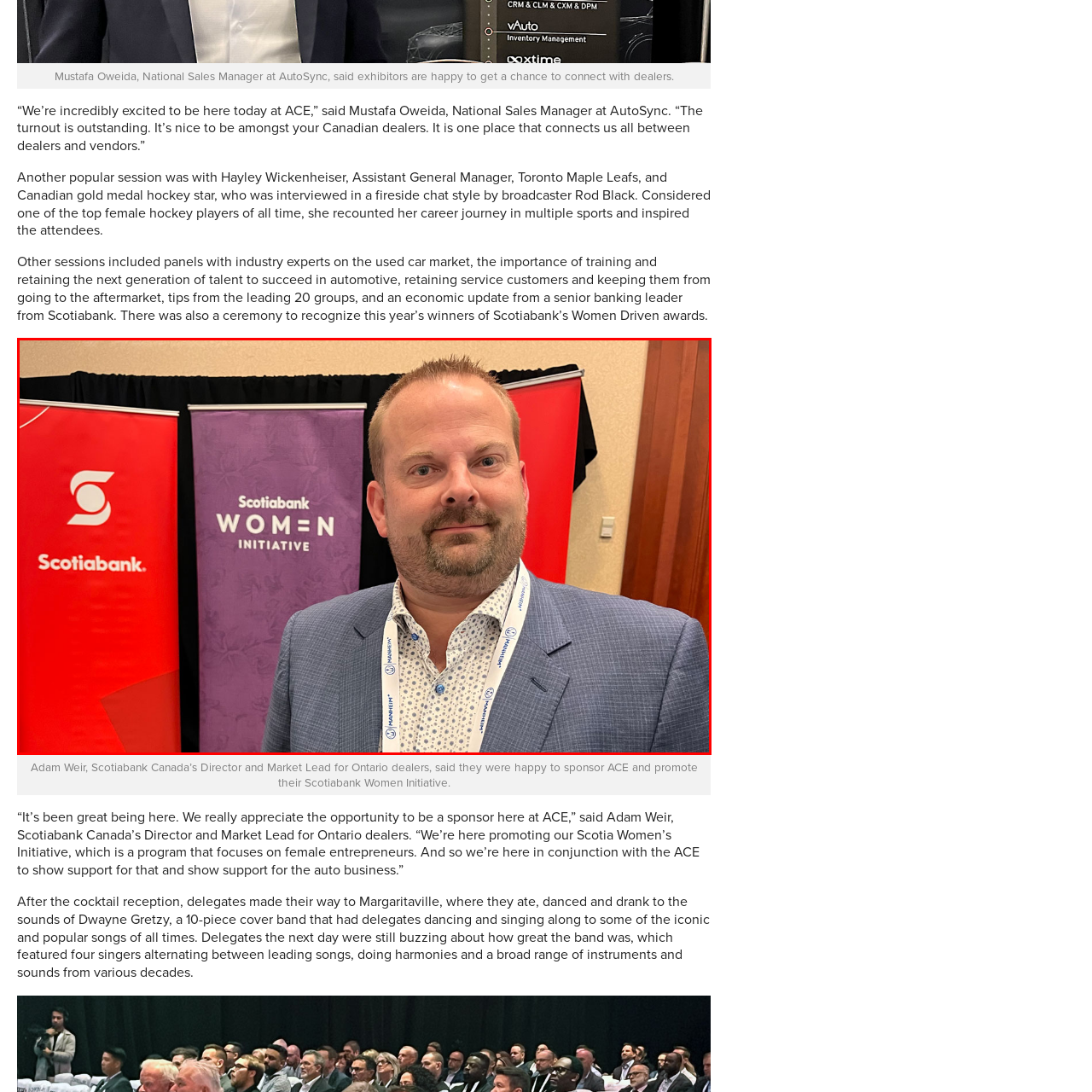Direct your attention to the image marked by the red boundary, What is the man wearing around his neck? Provide a single word or phrase in response.

A lanyard